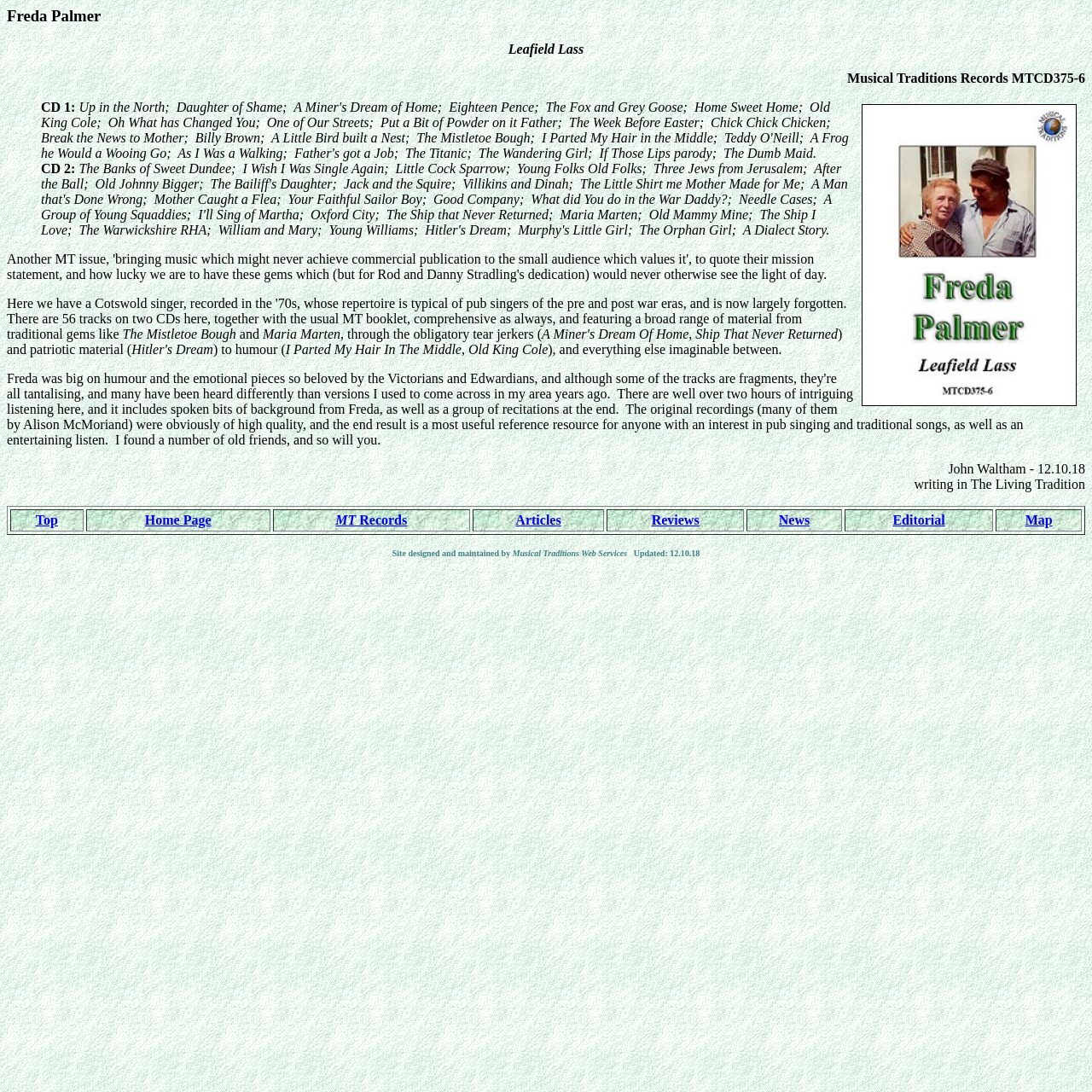Please identify the bounding box coordinates of the area that needs to be clicked to follow this instruction: "go to Home Page".

[0.079, 0.466, 0.247, 0.486]